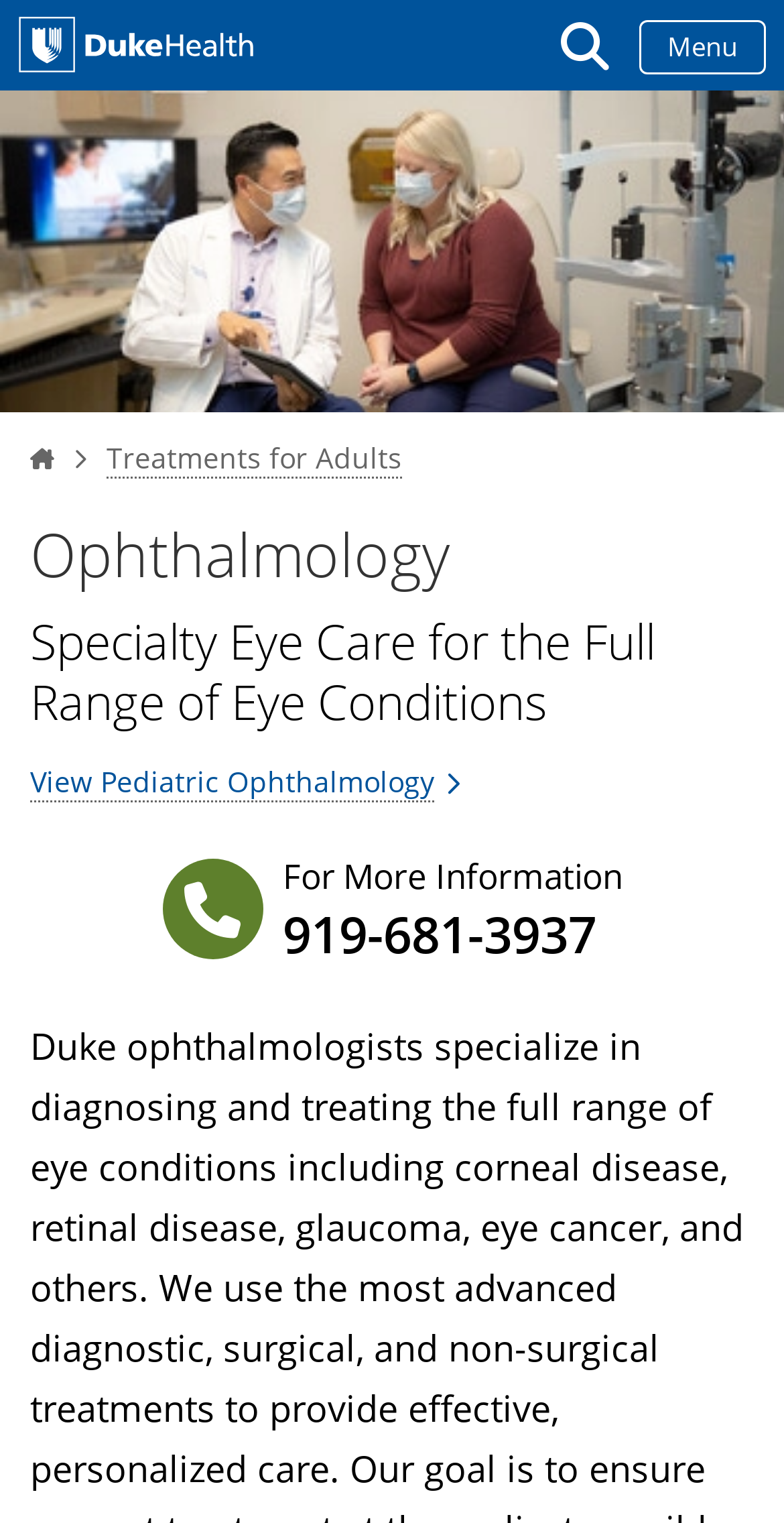Using the description "View Pediatric Ophthalmology", locate and provide the bounding box of the UI element.

[0.038, 0.501, 0.554, 0.527]